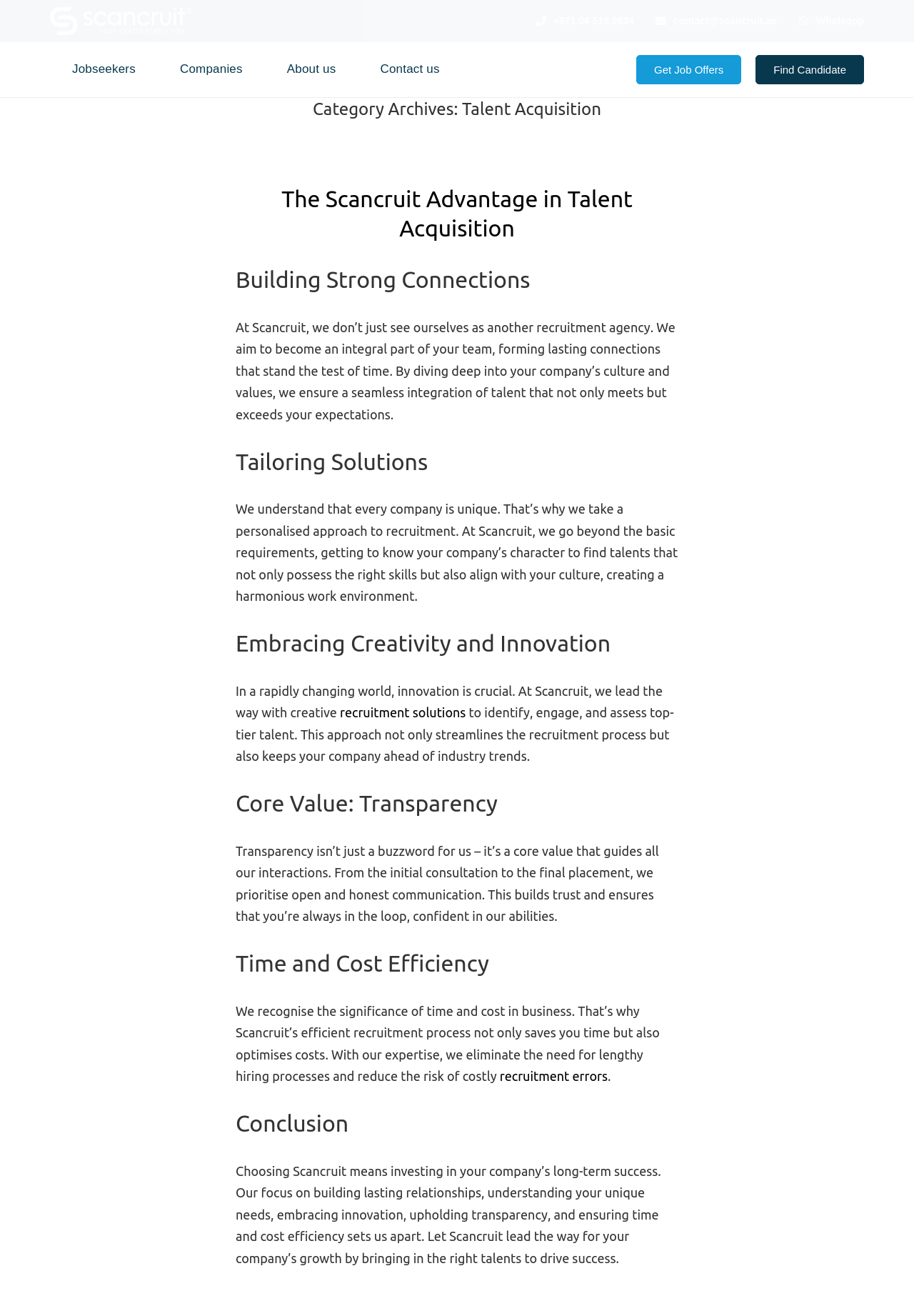Specify the bounding box coordinates of the area that needs to be clicked to achieve the following instruction: "Contact via Whatsapp".

[0.893, 0.011, 0.945, 0.02]